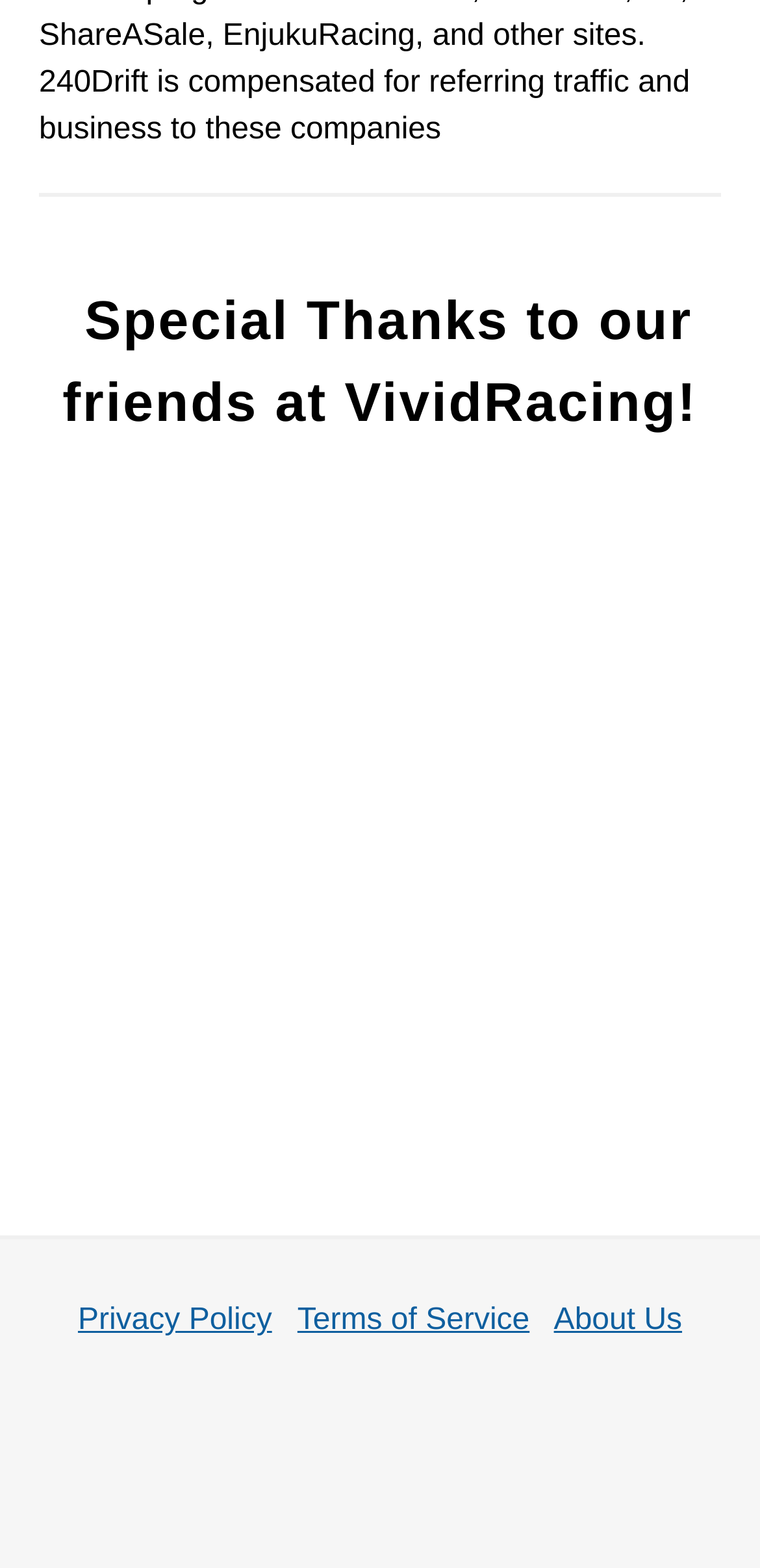What is the special thanks to?
Please provide a comprehensive answer based on the details in the screenshot.

At the top of the webpage, there is a heading element that contains the text 'Special Thanks to our friends at VividRacing!'.